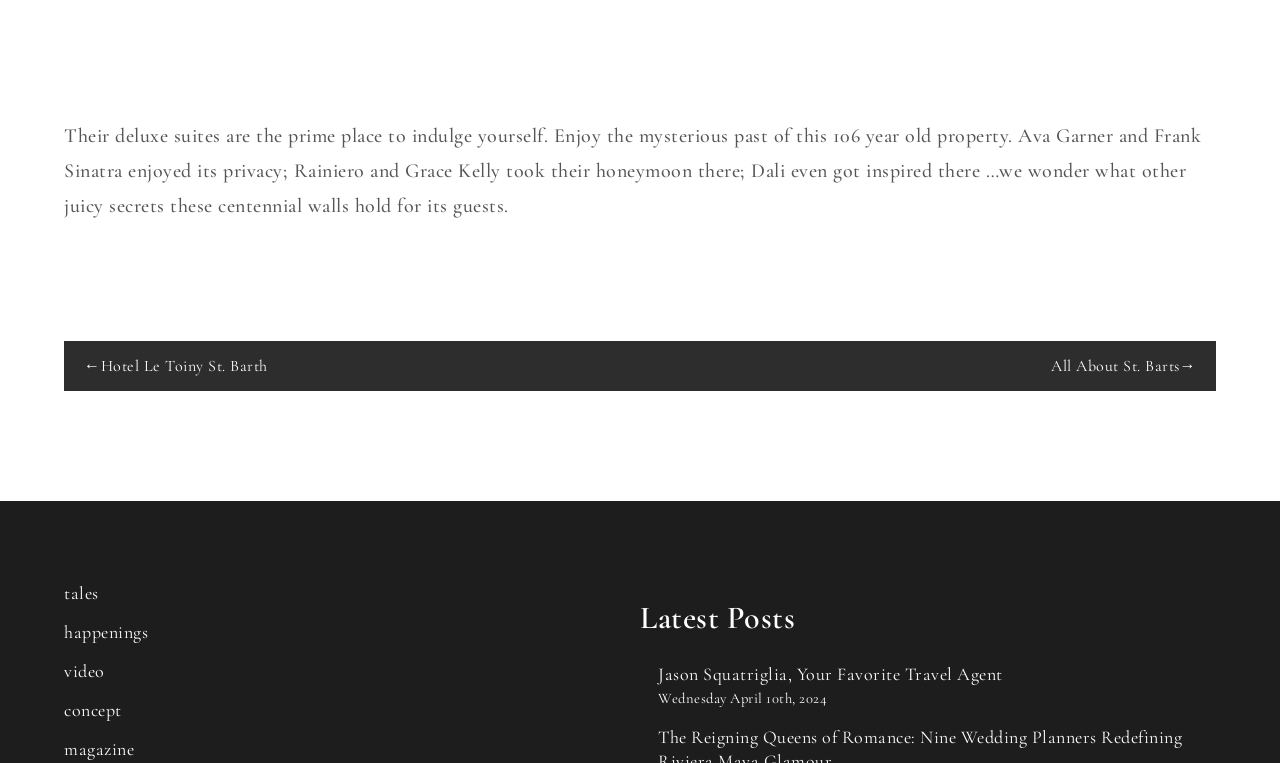Find the bounding box coordinates corresponding to the UI element with the description: "Hotel Le Toiny St. Barth". The coordinates should be formatted as [left, top, right, bottom], with values as floats between 0 and 1.

[0.066, 0.466, 0.209, 0.492]